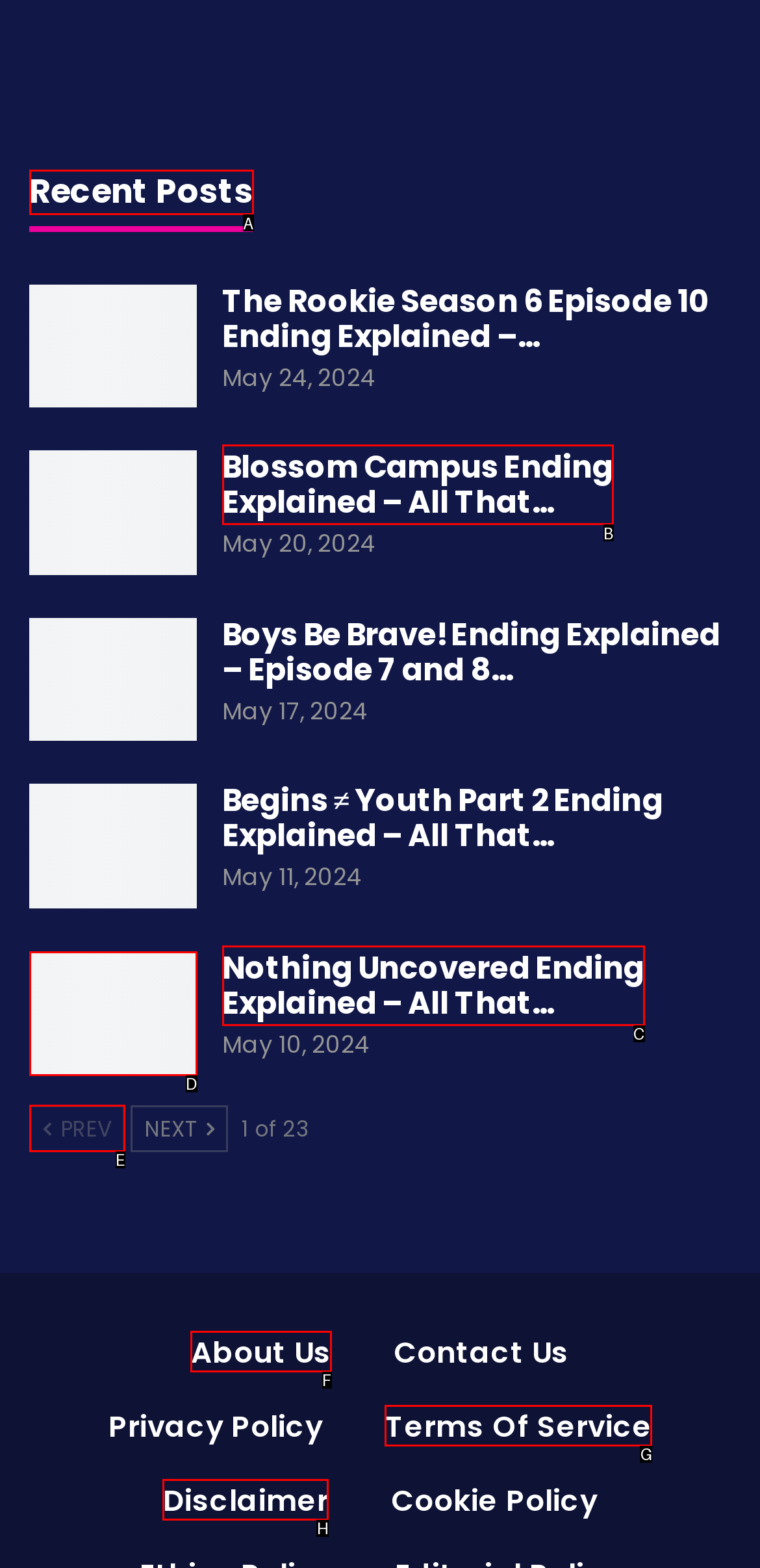Select the appropriate bounding box to fulfill the task: Click on About Us Respond with the corresponding letter from the choices provided.

F